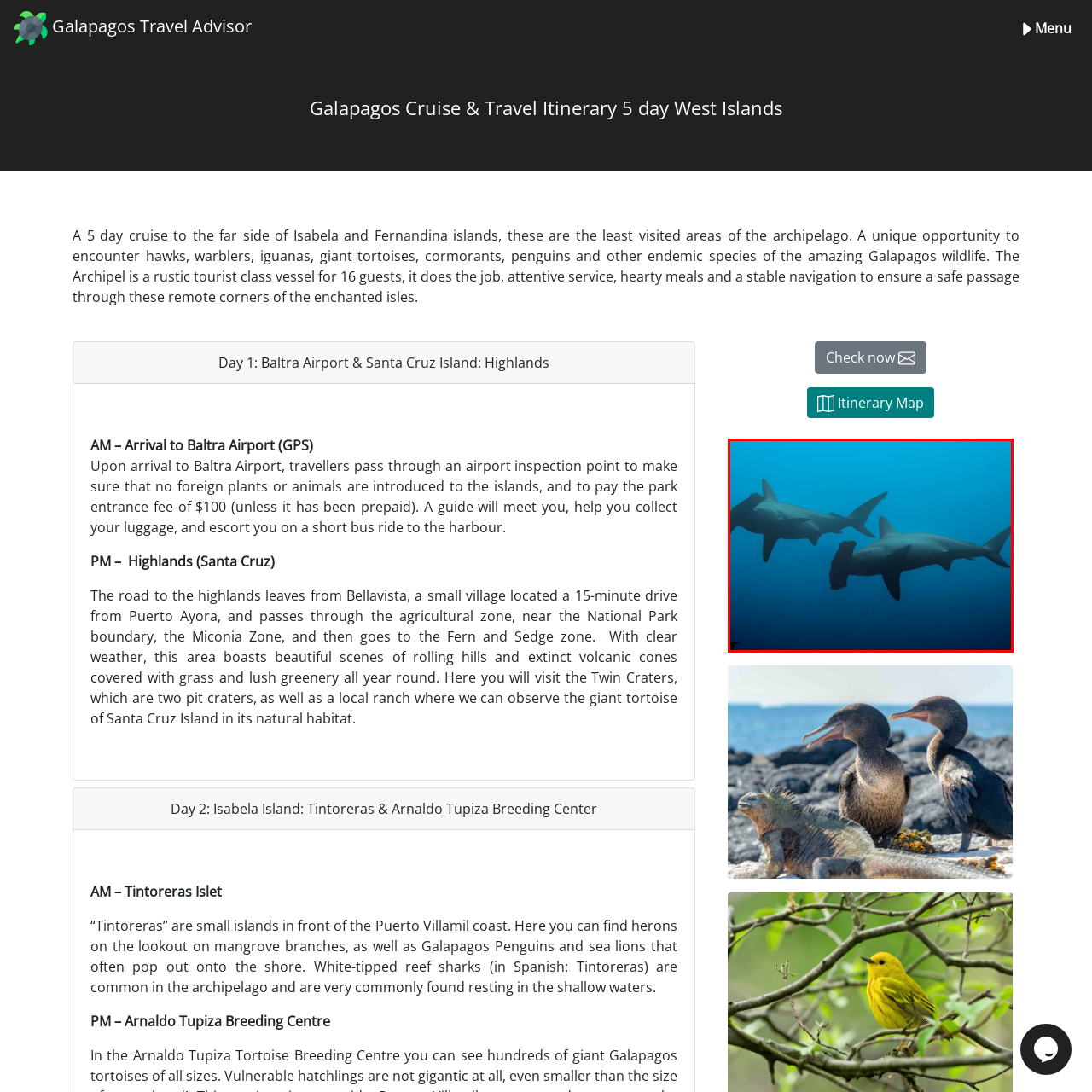Offer a detailed account of what is shown inside the red bounding box.

The image depicts a pair of hammerhead sharks gracefully swimming through the deep blue waters of the Galapagos Islands. Known for their distinctive head shape, these sharks are often found in the rich marine environments around the archipelago. The serene underwater setting highlights the natural beauty and biodiversity of the region, making it a prime location for encounters with unique wildlife. Such interactions are a key highlight of cruises offered in the Galapagos, where visitors can observe the incredible marine life, including these iconic predator species.